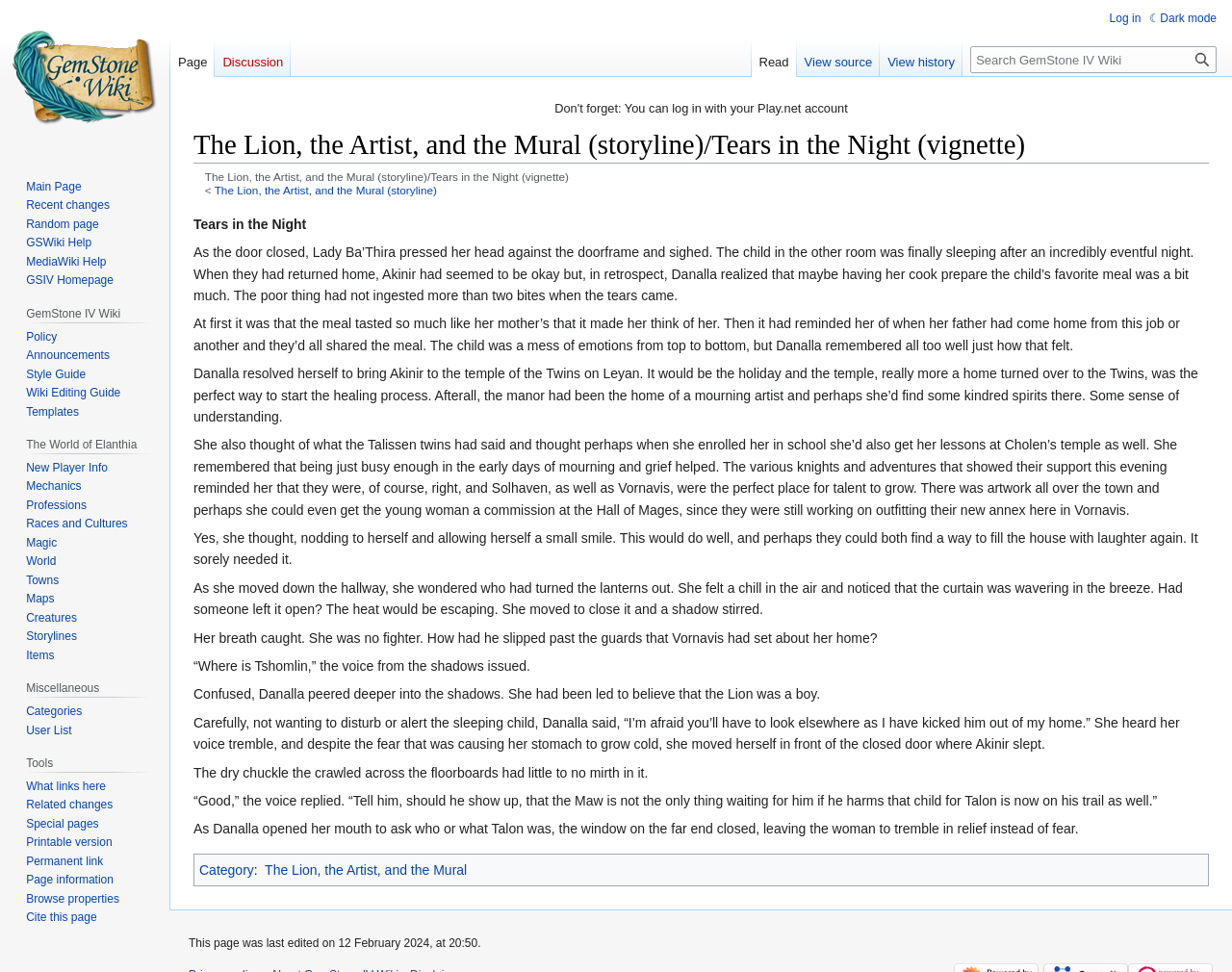Using the description: "Laser Coaxial Wire Feeding Equipment", identify the bounding box of the corresponding UI element in the screenshot.

None